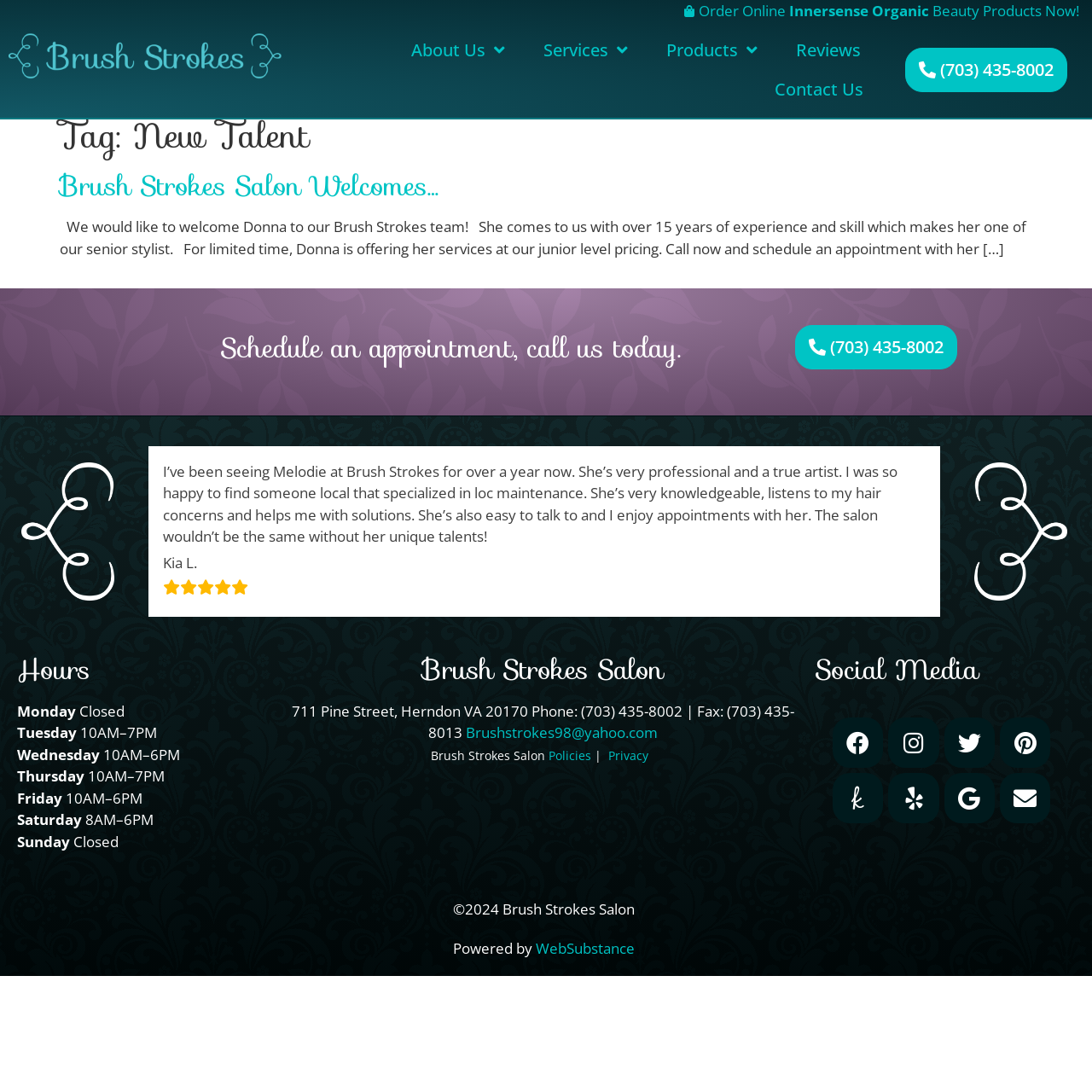Given the element description: "(703) 435-8002", predict the bounding box coordinates of this UI element. The coordinates must be four float numbers between 0 and 1, given as [left, top, right, bottom].

[0.728, 0.298, 0.877, 0.339]